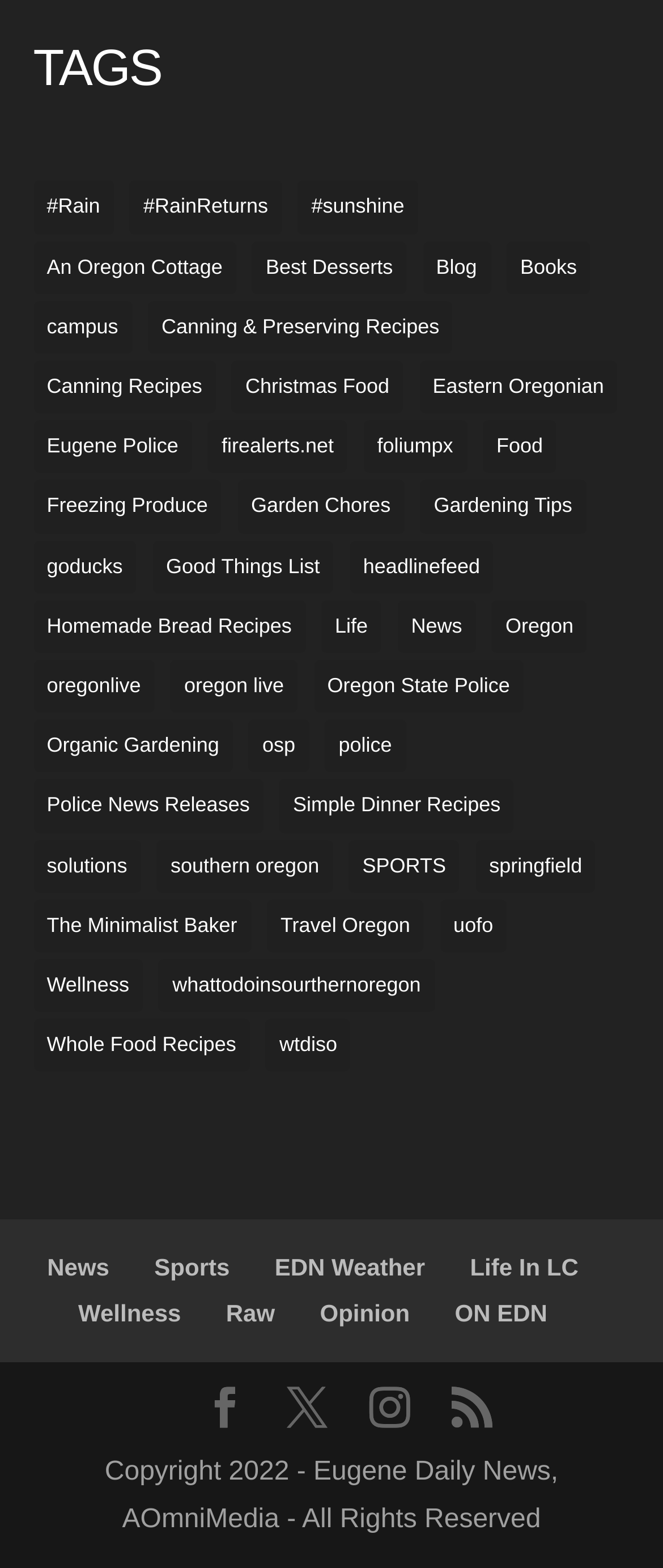Identify the bounding box coordinates for the element that needs to be clicked to fulfill this instruction: "Check 'EDN Weather'". Provide the coordinates in the format of four float numbers between 0 and 1: [left, top, right, bottom].

[0.414, 0.799, 0.641, 0.816]